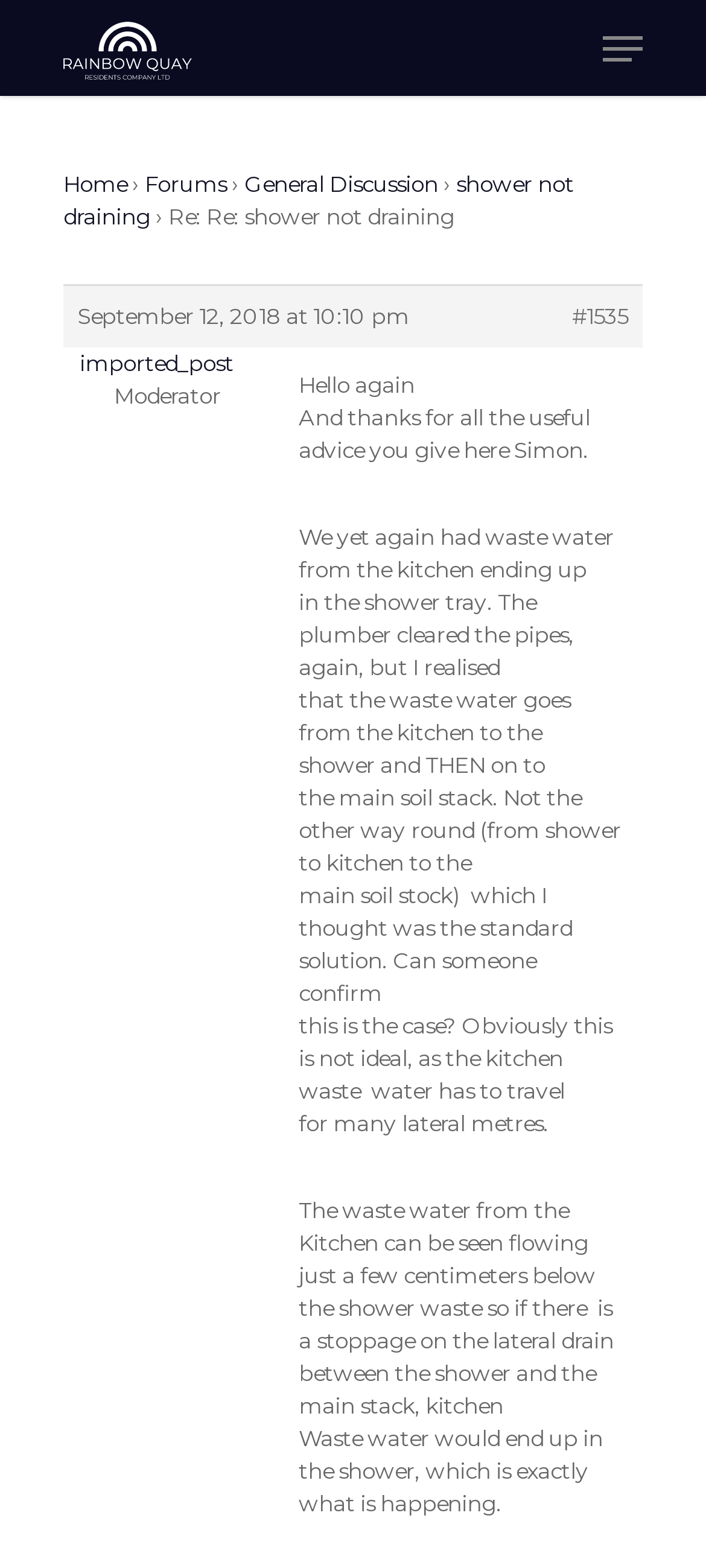Determine the bounding box coordinates of the clickable element necessary to fulfill the instruction: "read shower not draining post". Provide the coordinates as four float numbers within the 0 to 1 range, i.e., [left, top, right, bottom].

[0.09, 0.109, 0.813, 0.147]